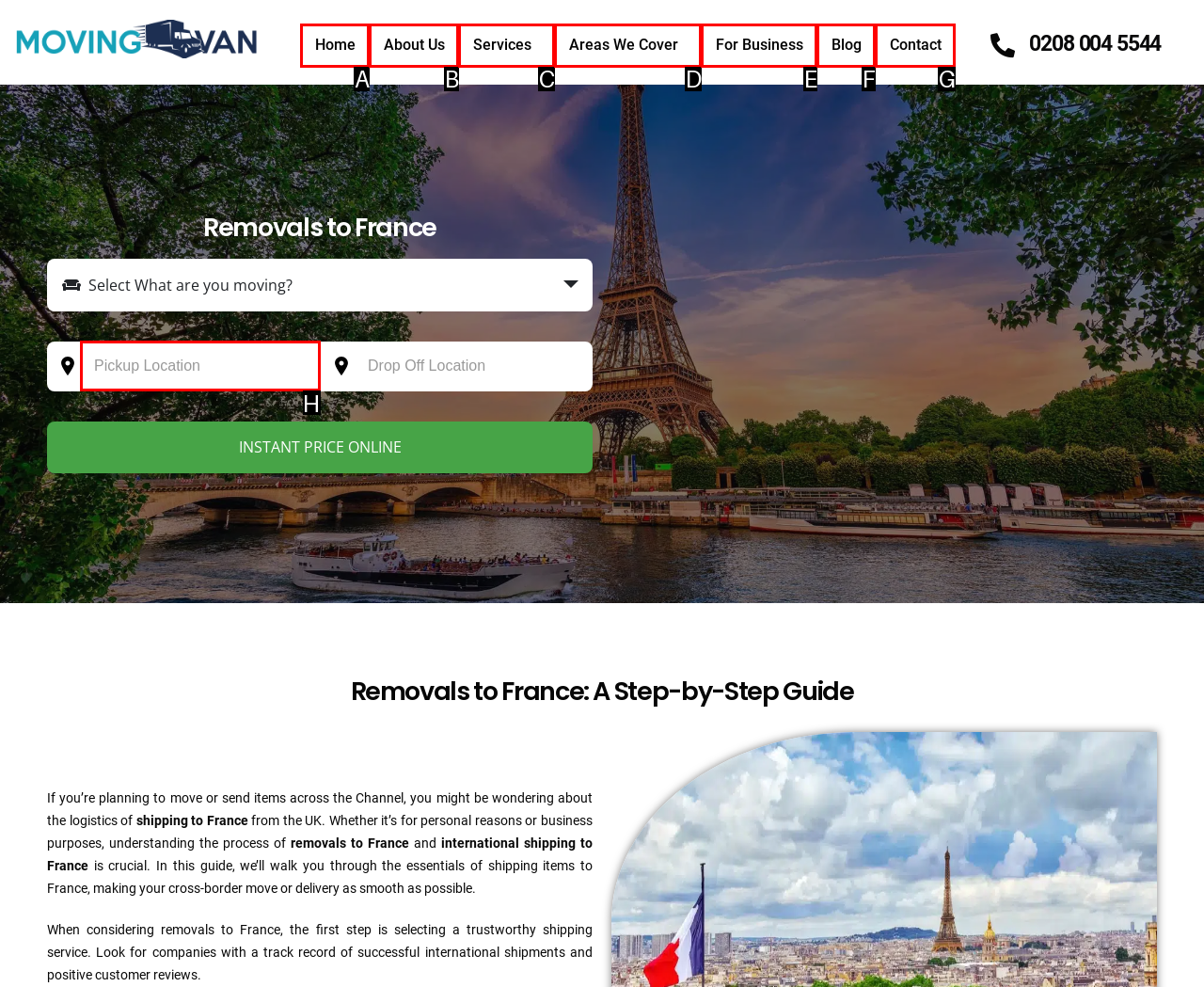From the provided options, pick the HTML element that matches the description: For Business. Respond with the letter corresponding to your choice.

E